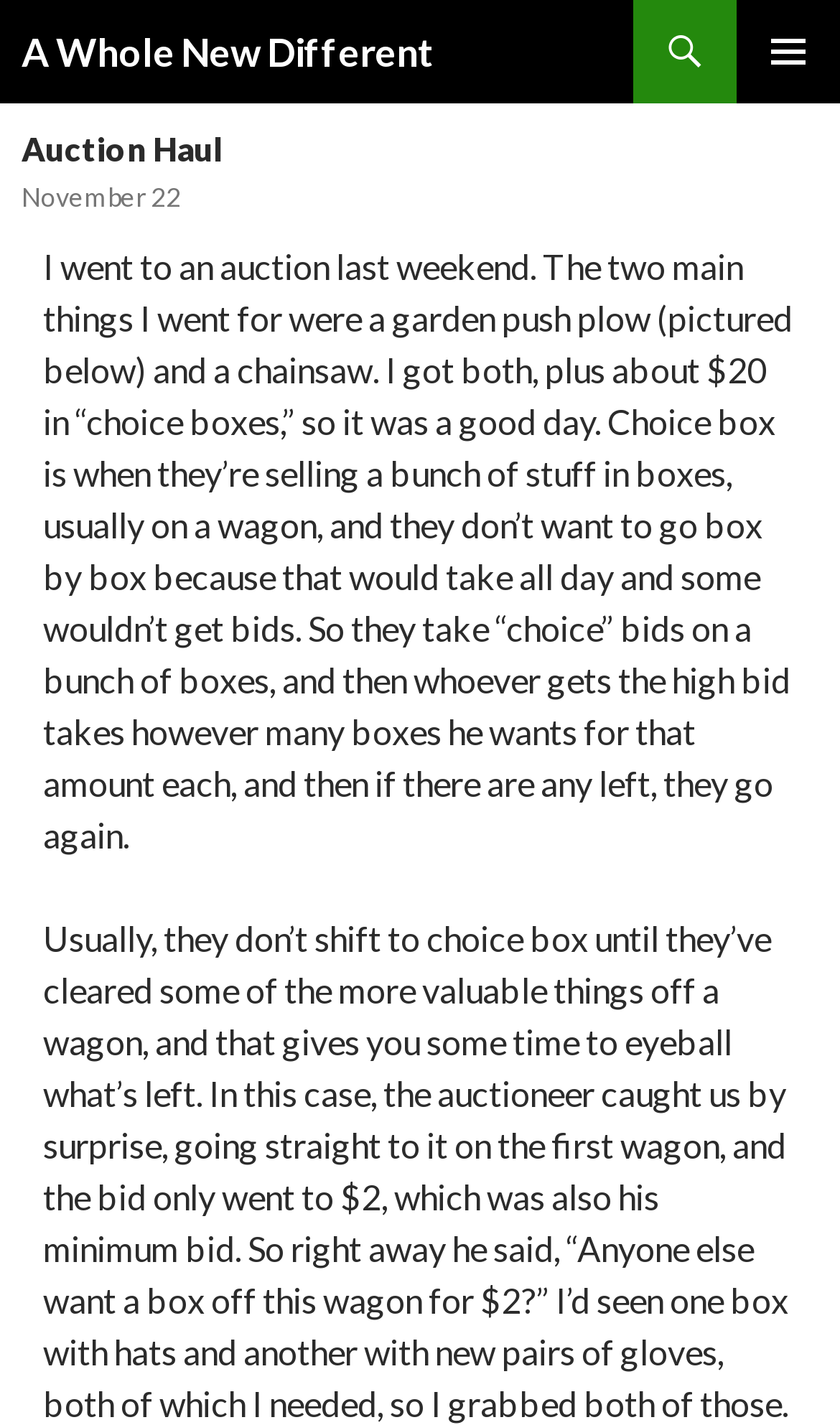Elaborate on the different components and information displayed on the webpage.

The webpage is about an auction haul experience, with a focus on the author's recent visit to an auction. At the top, there is a heading that reads "A Whole New Different" and a link with the same text. To the left of this heading is a search link, and to the right is a button labeled "PRIMARY MENU". Below the heading is a link that says "SKIP TO CONTENT".

The main content of the page is divided into two sections. The first section is a header area that spans the width of the page, containing a heading that reads "Auction Haul" and a link that displays the date "November 22". Below this header area is a block of text that describes the author's experience at the auction, including the items they purchased and the concept of "choice boxes". This text is accompanied by an image of a garden push plow, which is mentioned in the text.

Overall, the webpage has a simple layout with a clear hierarchy of elements, making it easy to navigate and read.